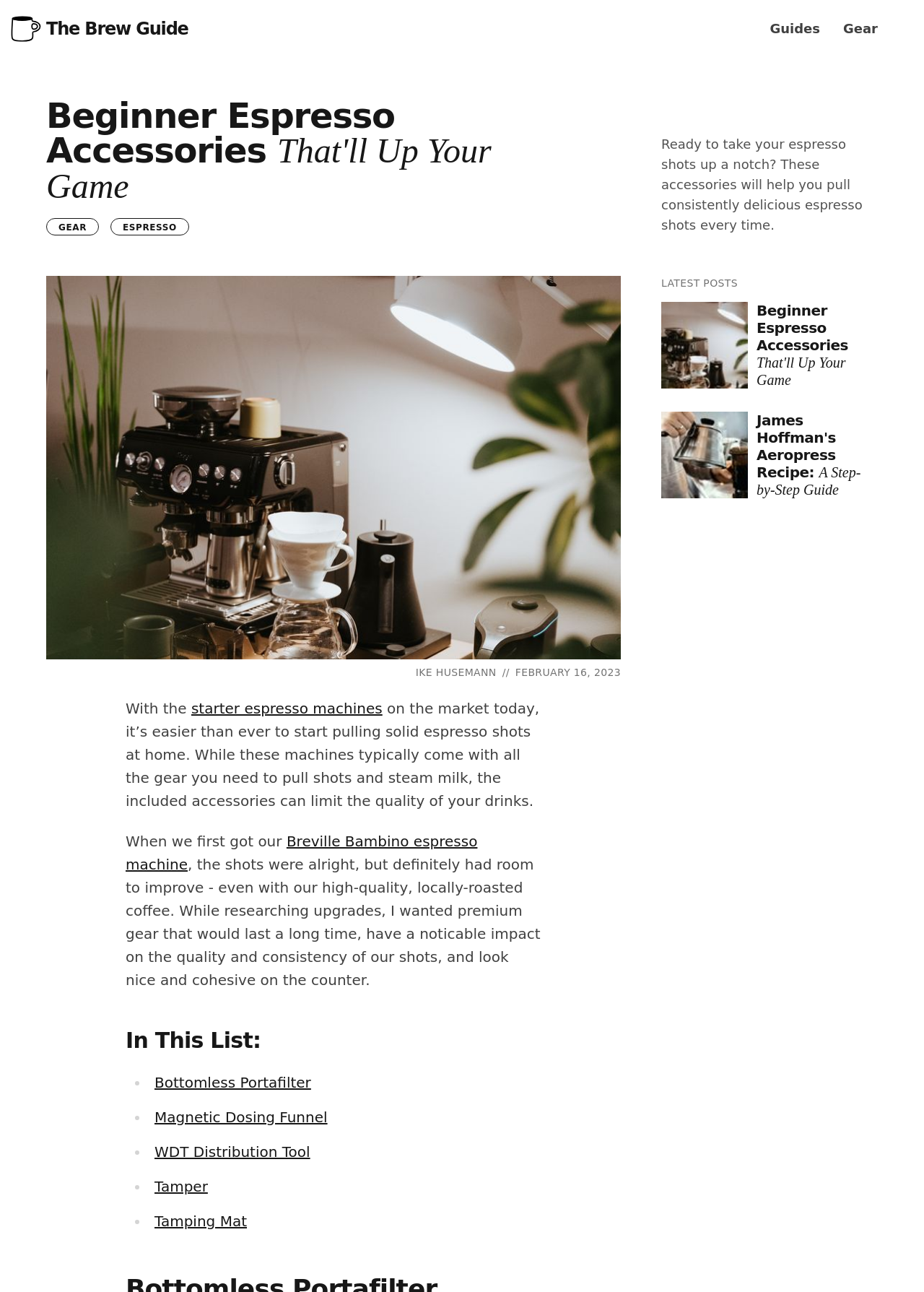What is the purpose of the WDT Distribution Tool?
From the screenshot, provide a brief answer in one word or phrase.

Not specified